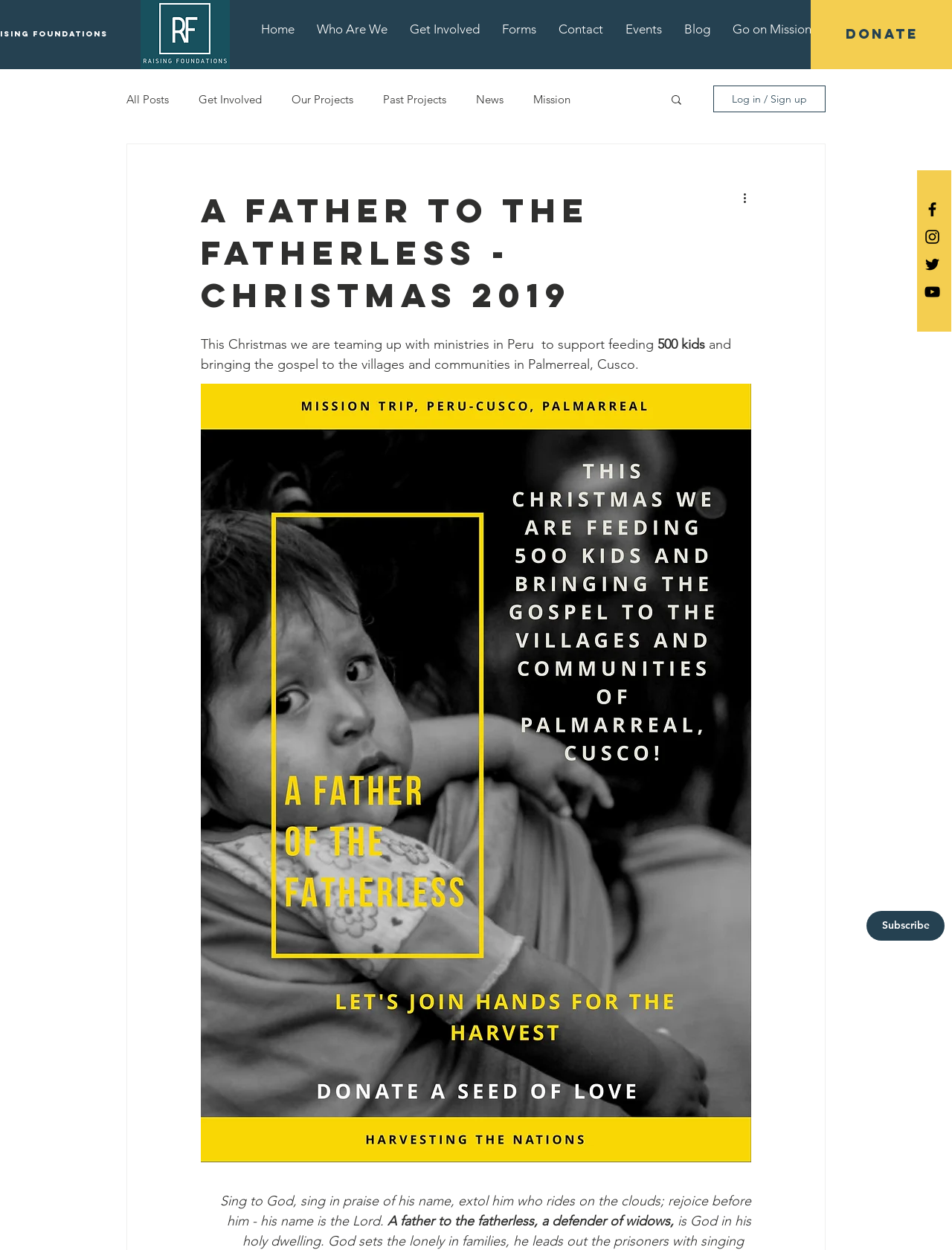What is the call-to-action button at the bottom?
Based on the image, answer the question with as much detail as possible.

At the bottom of the webpage, there is a call-to-action button that says 'Subscribe', which likely allows users to subscribe to the organization's newsletter or updates.